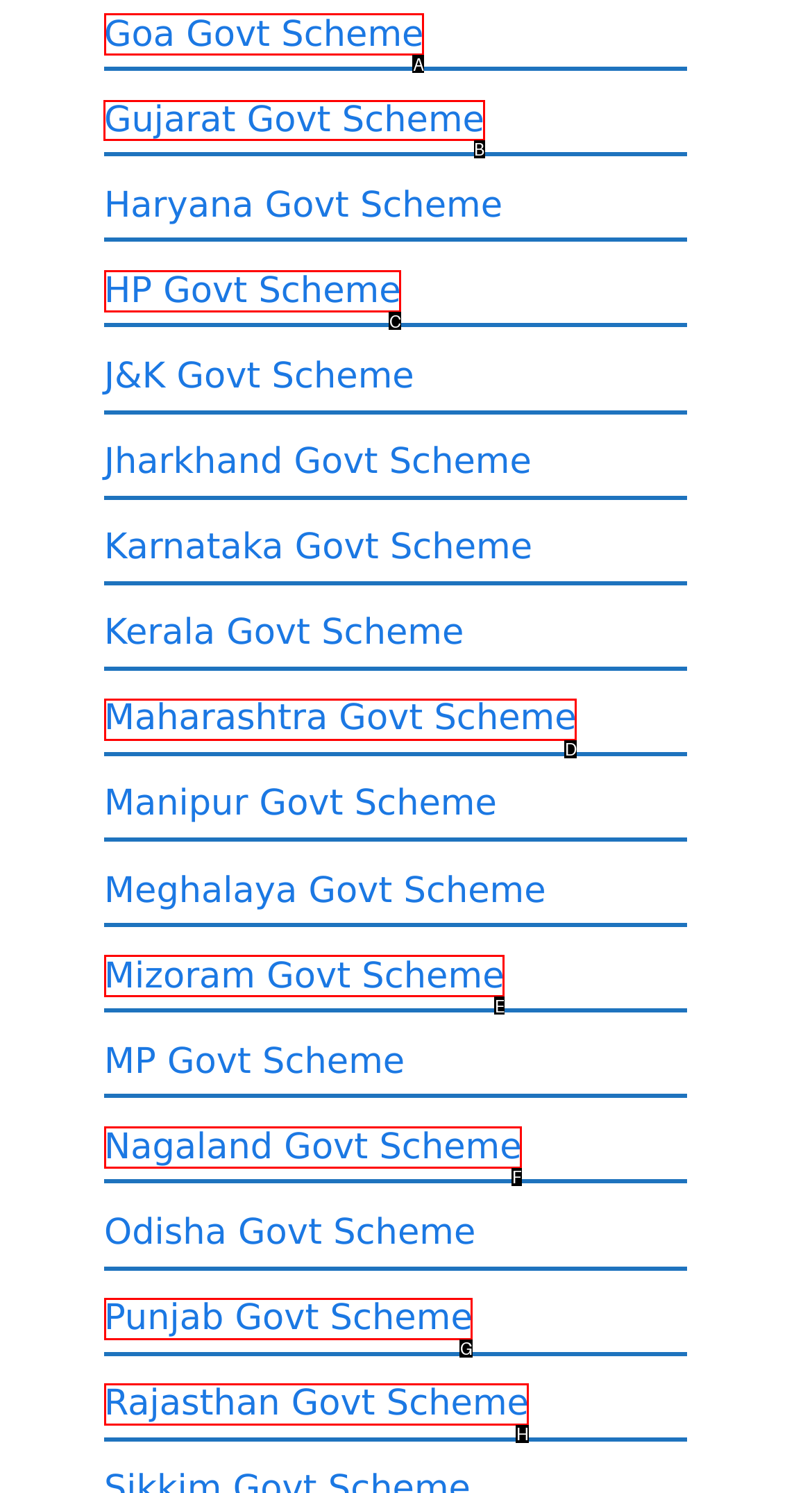Identify the HTML element that should be clicked to accomplish the task: Explore Gujarat Govt Scheme
Provide the option's letter from the given choices.

B